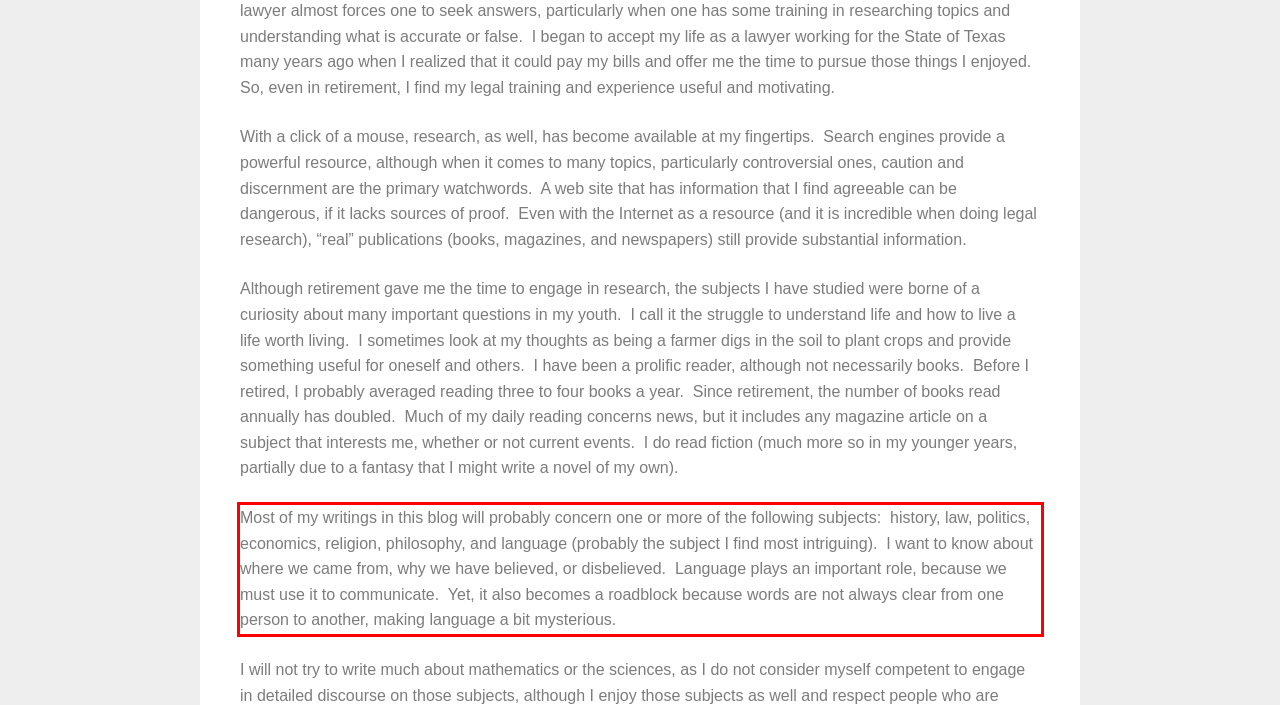Examine the webpage screenshot and use OCR to recognize and output the text within the red bounding box.

Most of my writings in this blog will probably concern one or more of the following subjects: history, law, politics, economics, religion, philosophy, and language (probably the subject I find most intriguing). I want to know about where we came from, why we have believed, or disbelieved. Language plays an important role, because we must use it to communicate. Yet, it also becomes a roadblock because words are not always clear from one person to another, making language a bit mysterious.